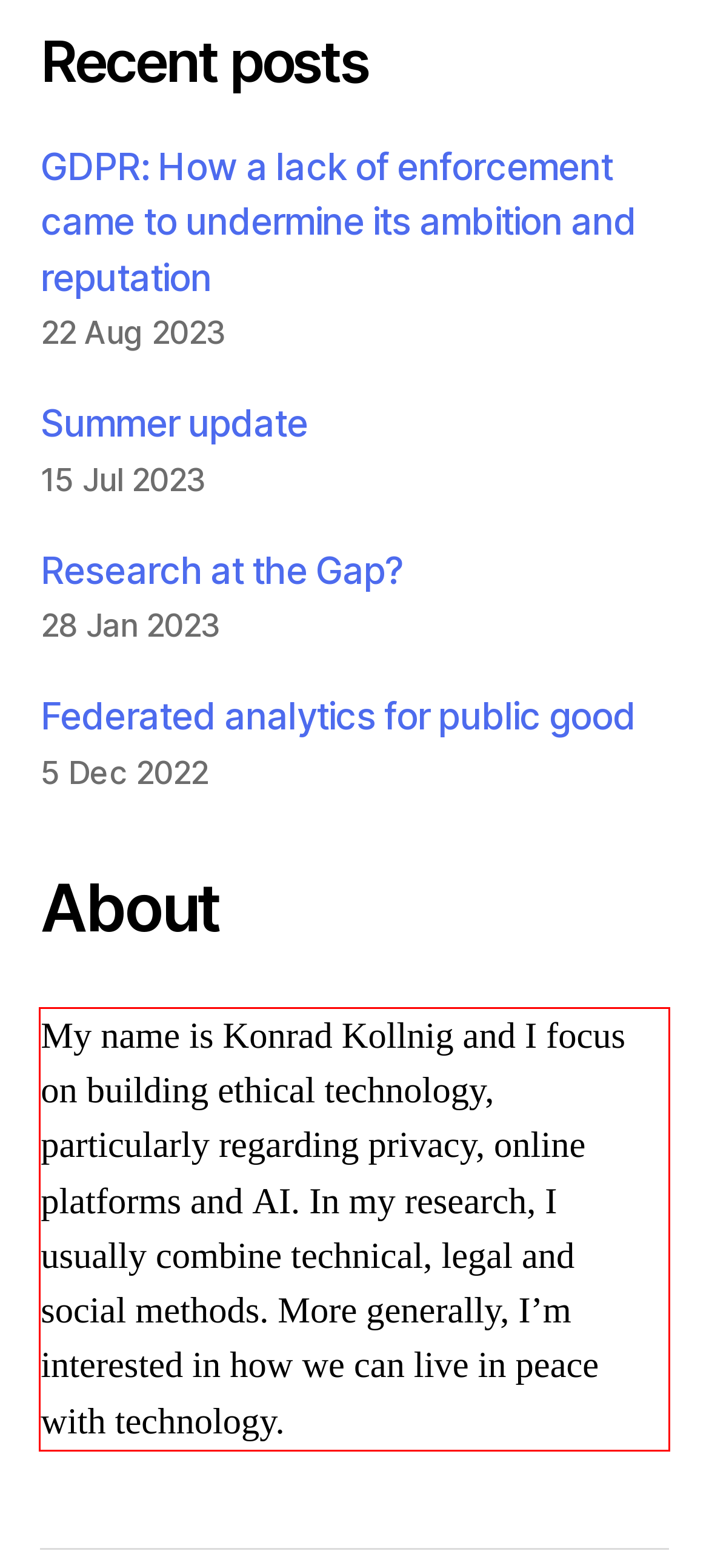Analyze the screenshot of a webpage where a red rectangle is bounding a UI element. Extract and generate the text content within this red bounding box.

My name is Konrad Kollnig and I focus on building ethical technology, particularly regarding privacy, online platforms and AI. In my research, I usually combine technical, legal and social methods. More generally, I’m interested in how we can live in peace with technology.